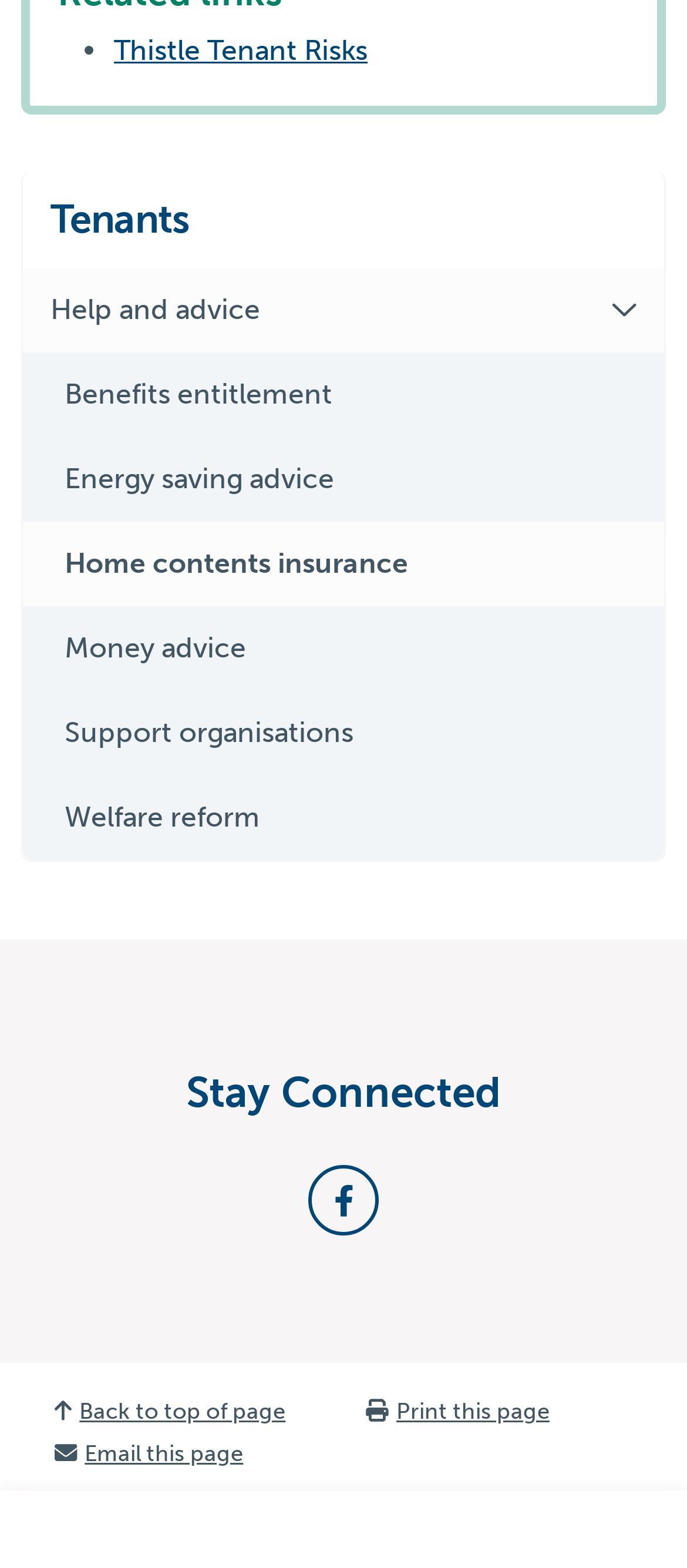Can you find the bounding box coordinates for the element to click on to achieve the instruction: "Check benefits entitlement"?

[0.033, 0.225, 0.967, 0.279]